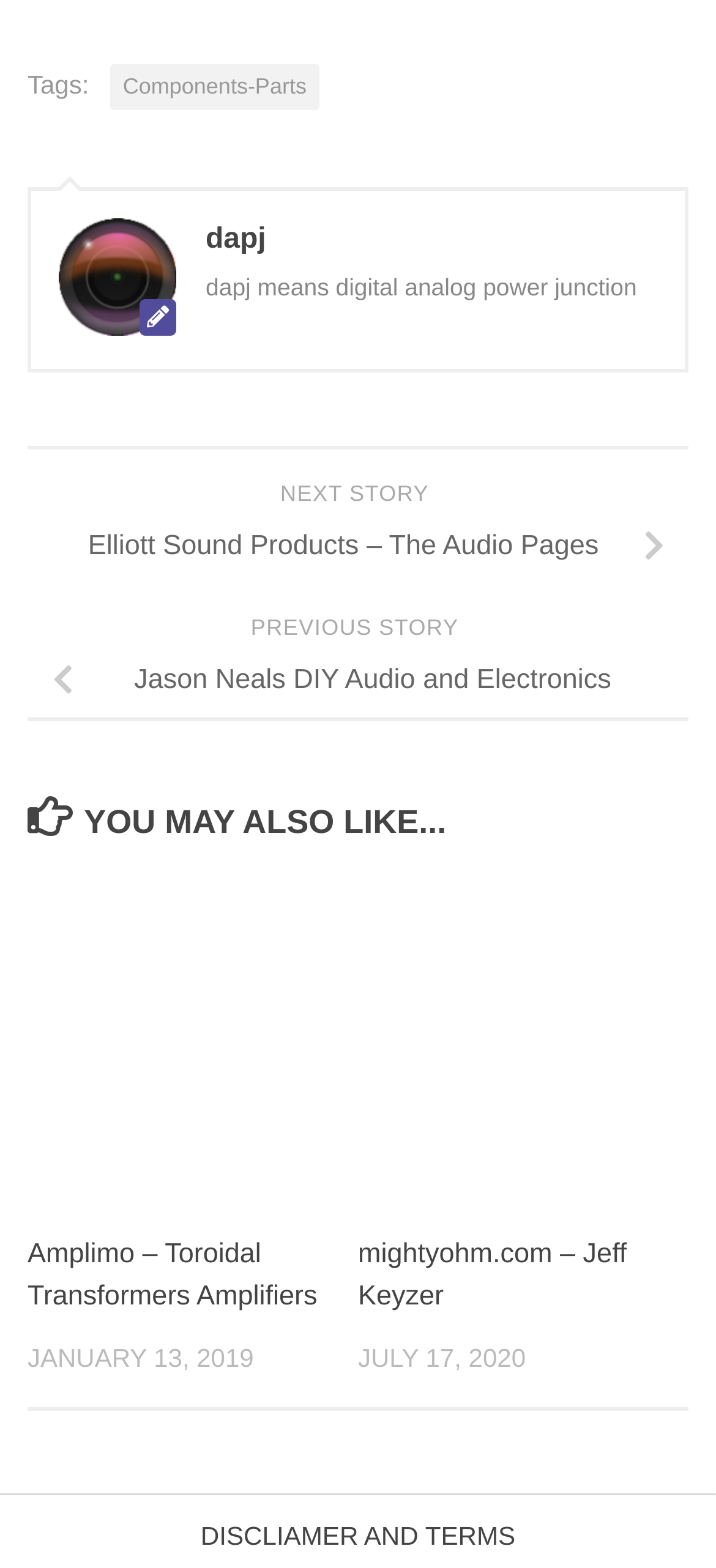Calculate the bounding box coordinates of the UI element given the description: "Amplimo – Toroidal Transformers Amplifiers".

[0.038, 0.79, 0.443, 0.836]